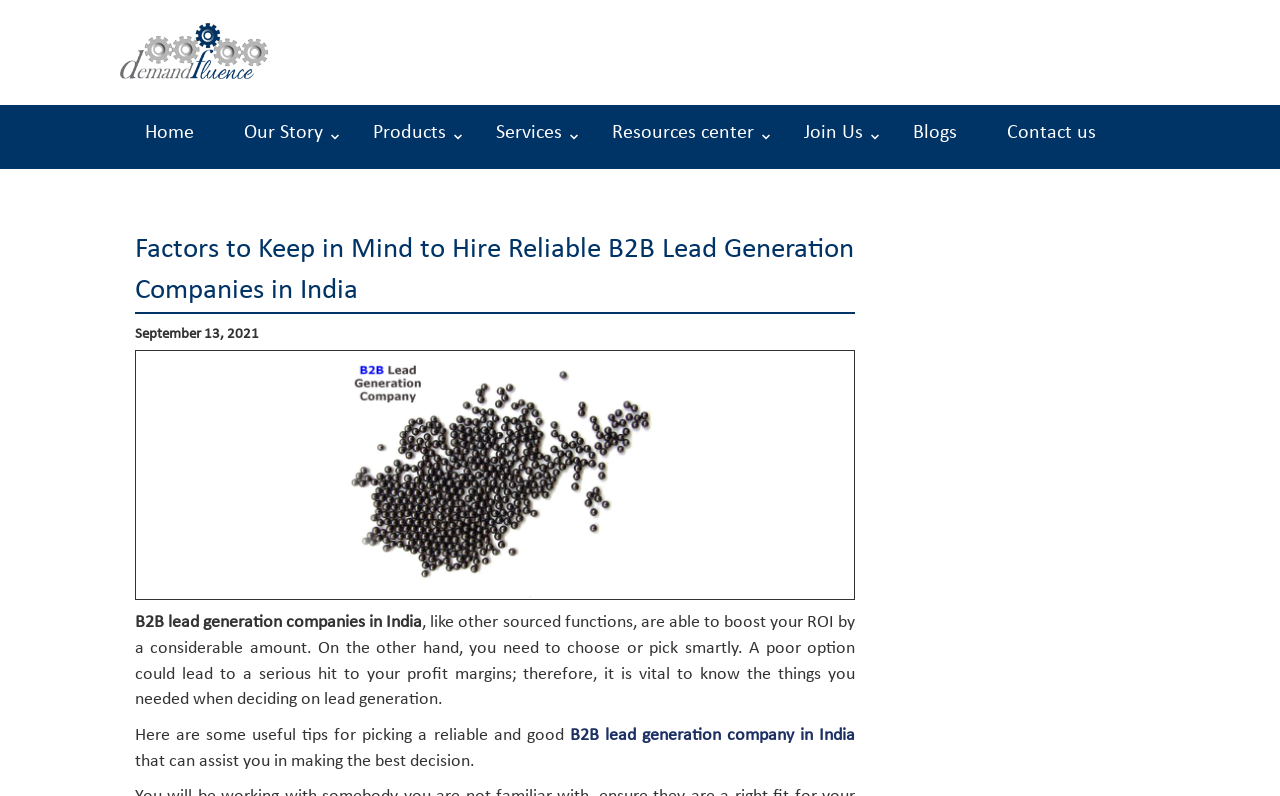When was the webpage published? From the image, respond with a single word or brief phrase.

September 13, 2021